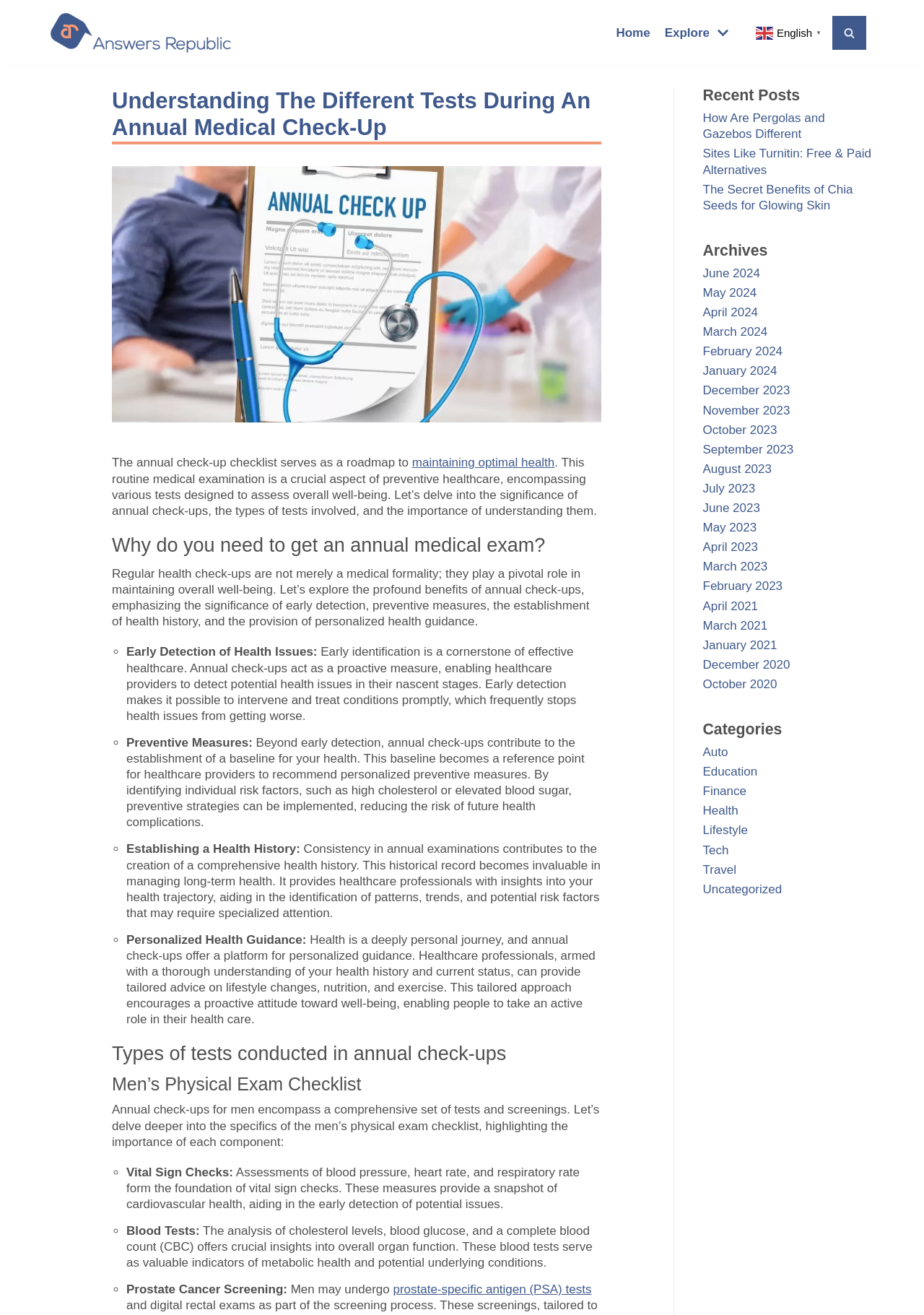What is the purpose of annual check-ups?
Look at the image and provide a short answer using one word or a phrase.

Maintaining optimal health